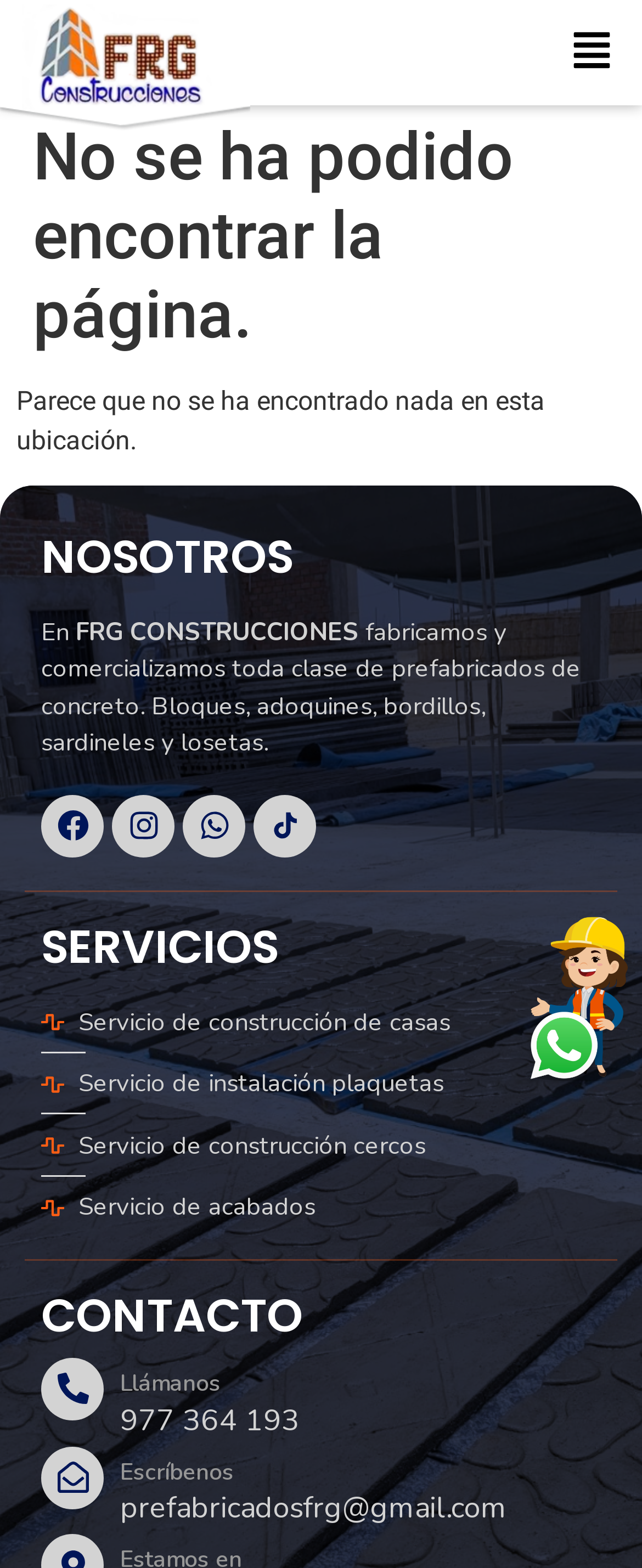Give the bounding box coordinates for the element described as: "Facebook".

[0.064, 0.507, 0.162, 0.547]